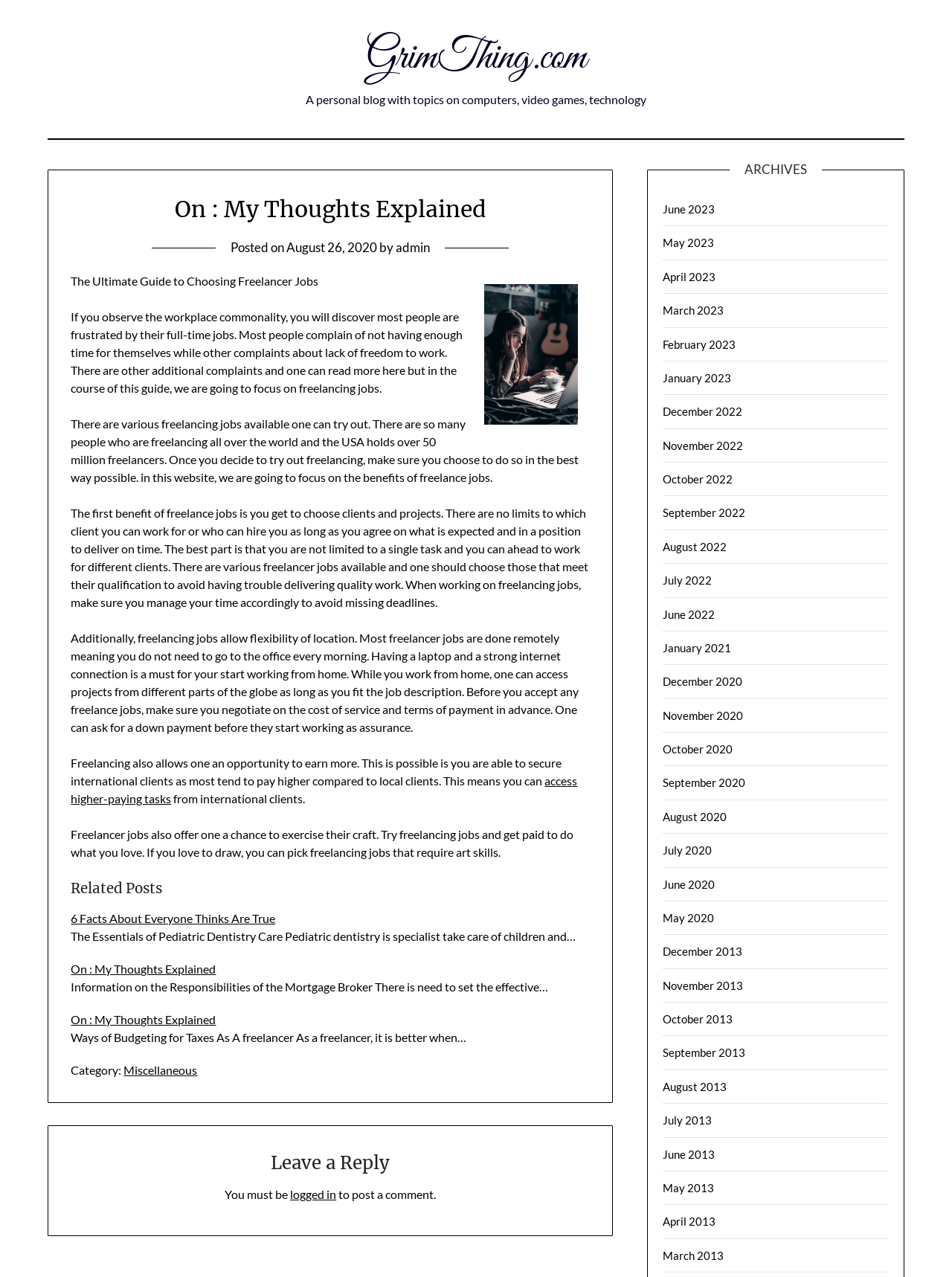Provide the bounding box coordinates, formatted as (top-left x, top-left y, bottom-right x, bottom-right y), with all values being floating point numbers between 0 and 1. Identify the bounding box of the UI element that matches the description: access higher-paying tasks

[0.075, 0.606, 0.607, 0.631]